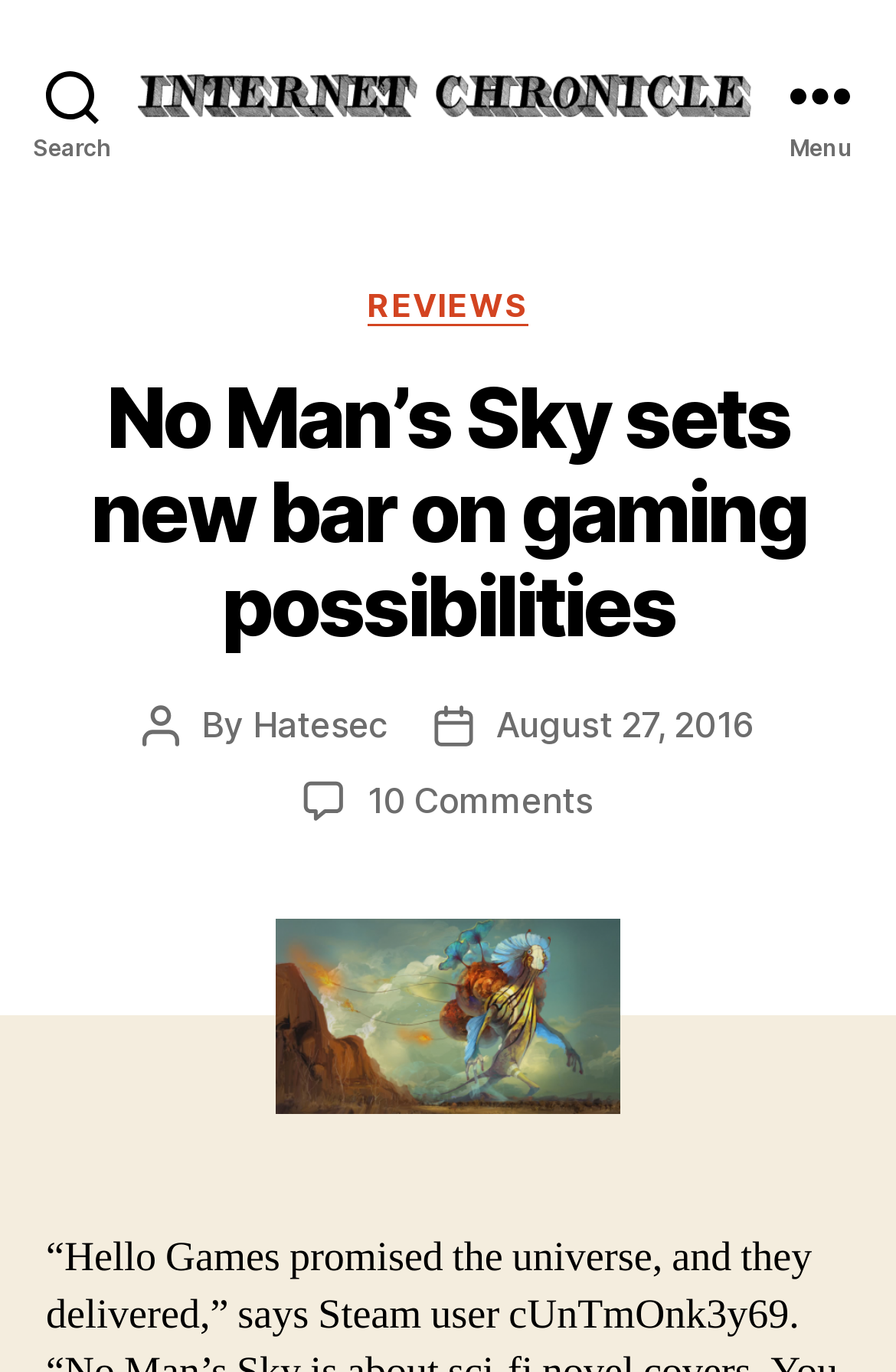Describe all significant elements and features of the webpage.

The webpage is about a review of the video game "No Man's Sky" and its impact on the gaming industry. At the top left corner, there is a search button. Next to it, there is a link to the website "Internet Chronicle" accompanied by an image of the website's logo. On the top right corner, there is a menu button.

Below the top section, there is a header that spans the entire width of the page. Within the header, there are several elements. On the left side, there is a category section with a heading "Categories" and a link to "REVIEWS". In the center, there is a large heading that reads "No Man’s Sky sets new bar on gaming possibilities". On the right side, there is information about the post, including the author "Hatesec", the post date "August 27, 2016", and a link to 10 comments on the article.

Below the header, there is a large figure that takes up most of the page's width, likely an image related to the game.